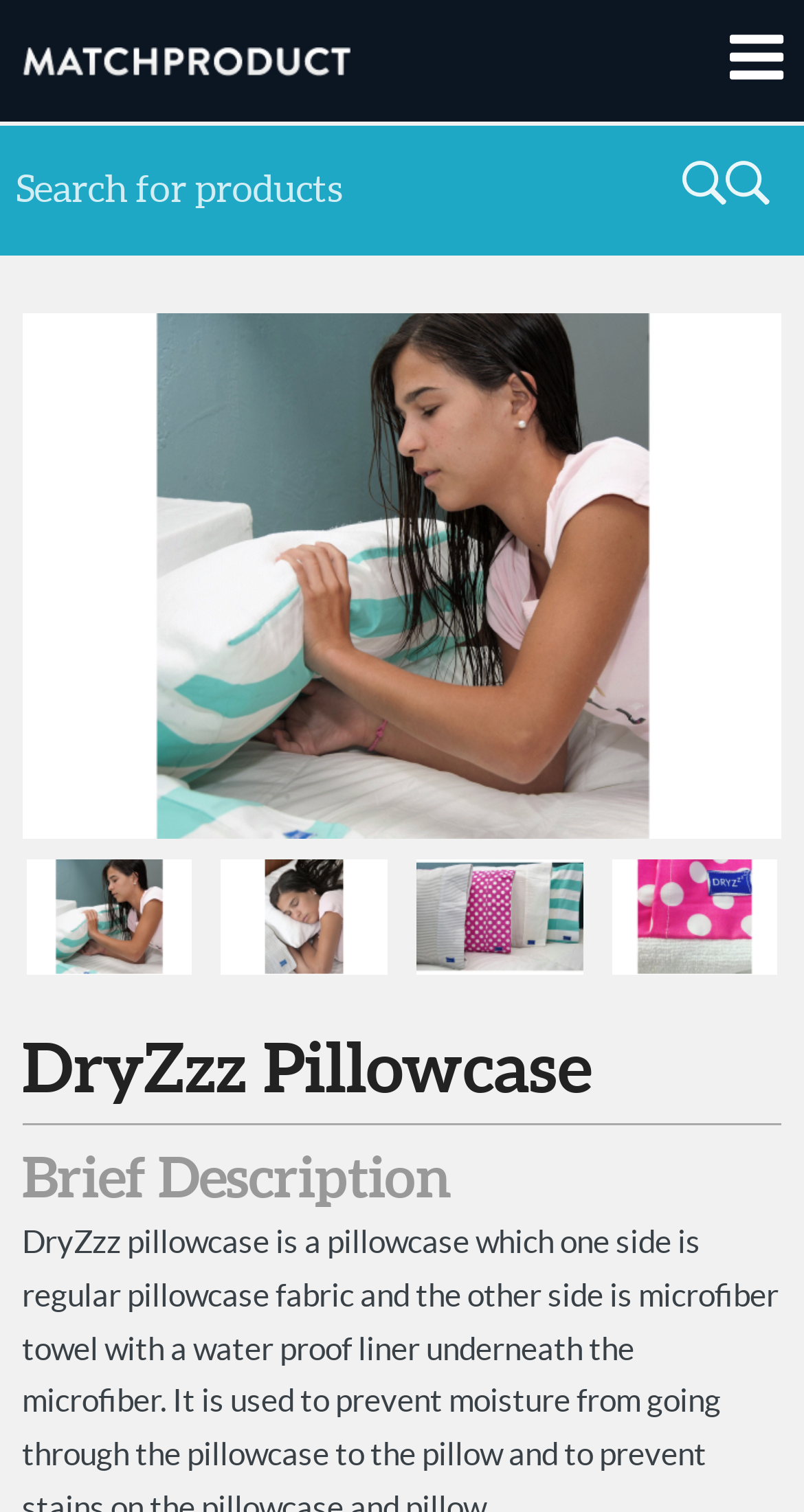What is the purpose of this website?
Could you answer the question in a detailed manner, providing as much information as possible?

Based on the meta description and the content of the webpage, it appears that this website is a marketplace for entrepreneurs, inventors, or startups to license innovative products or expand their sales distribution.